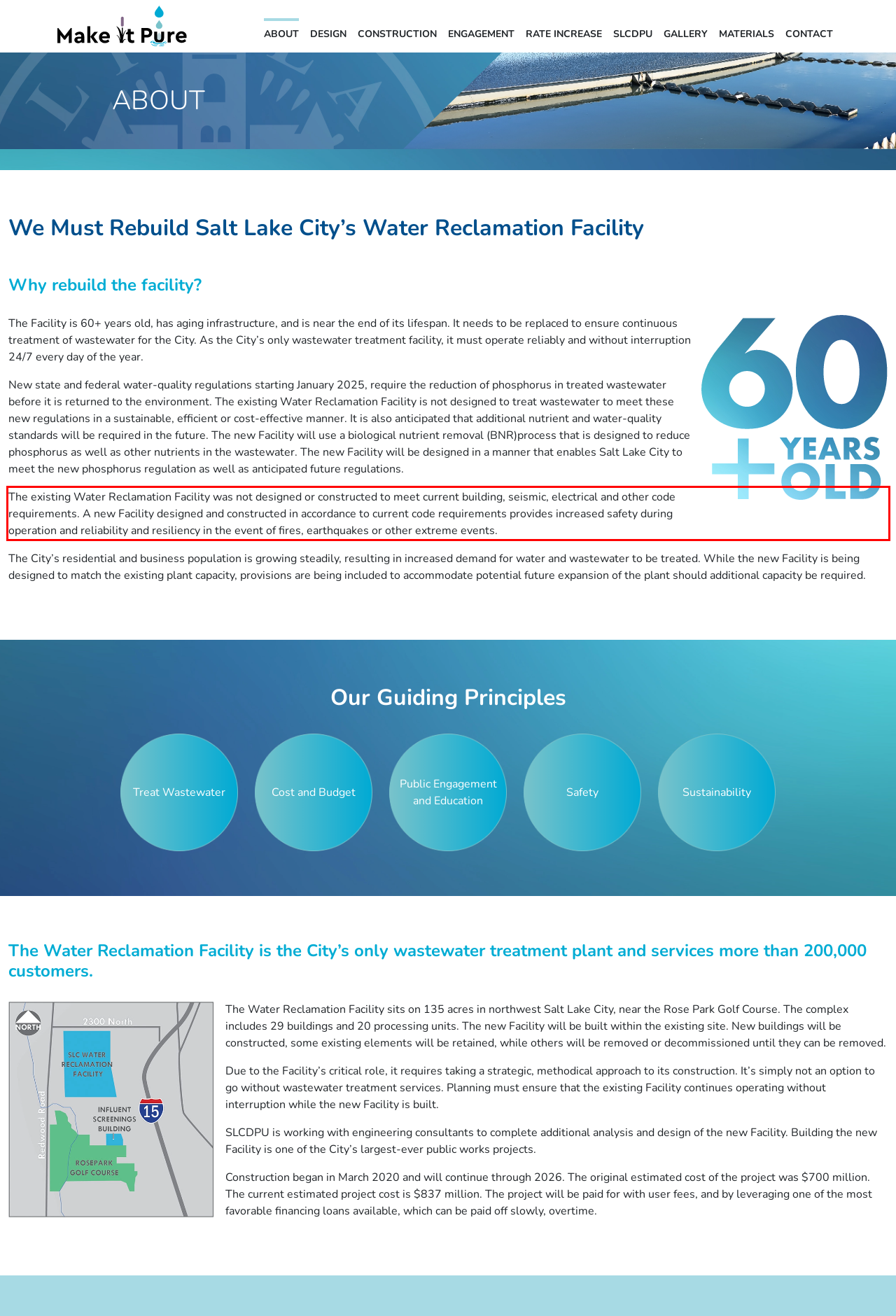Analyze the red bounding box in the provided webpage screenshot and generate the text content contained within.

The existing Water Reclamation Facility was not designed or constructed to meet current building, seismic, electrical and other code requirements. A new Facility designed and constructed in accordance to current code requirements provides increased safety during operation and reliability and resiliency in the event of fires, earthquakes or other extreme events.